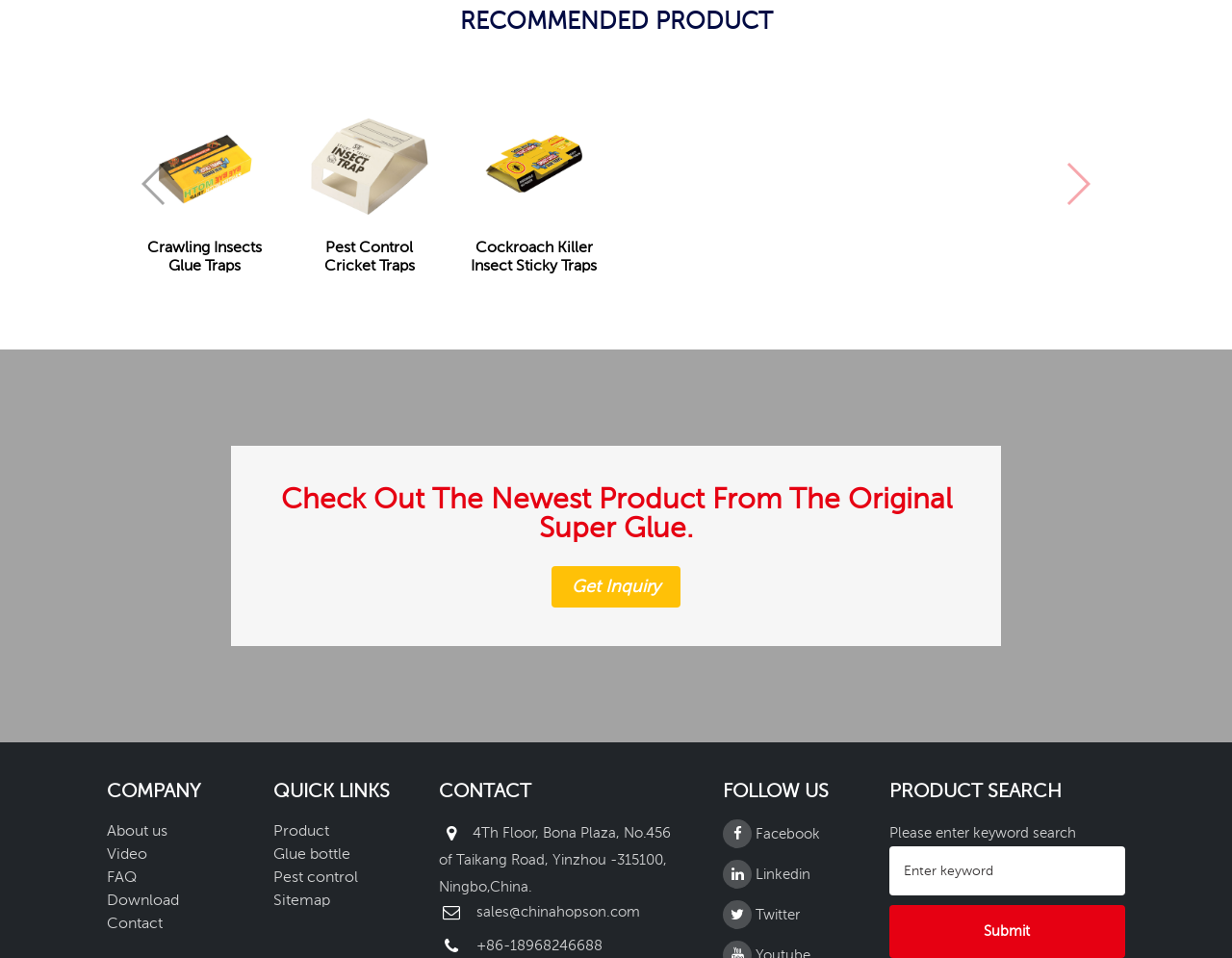Please provide a one-word or short phrase answer to the question:
What is the purpose of the button 'Submit'?

To search products